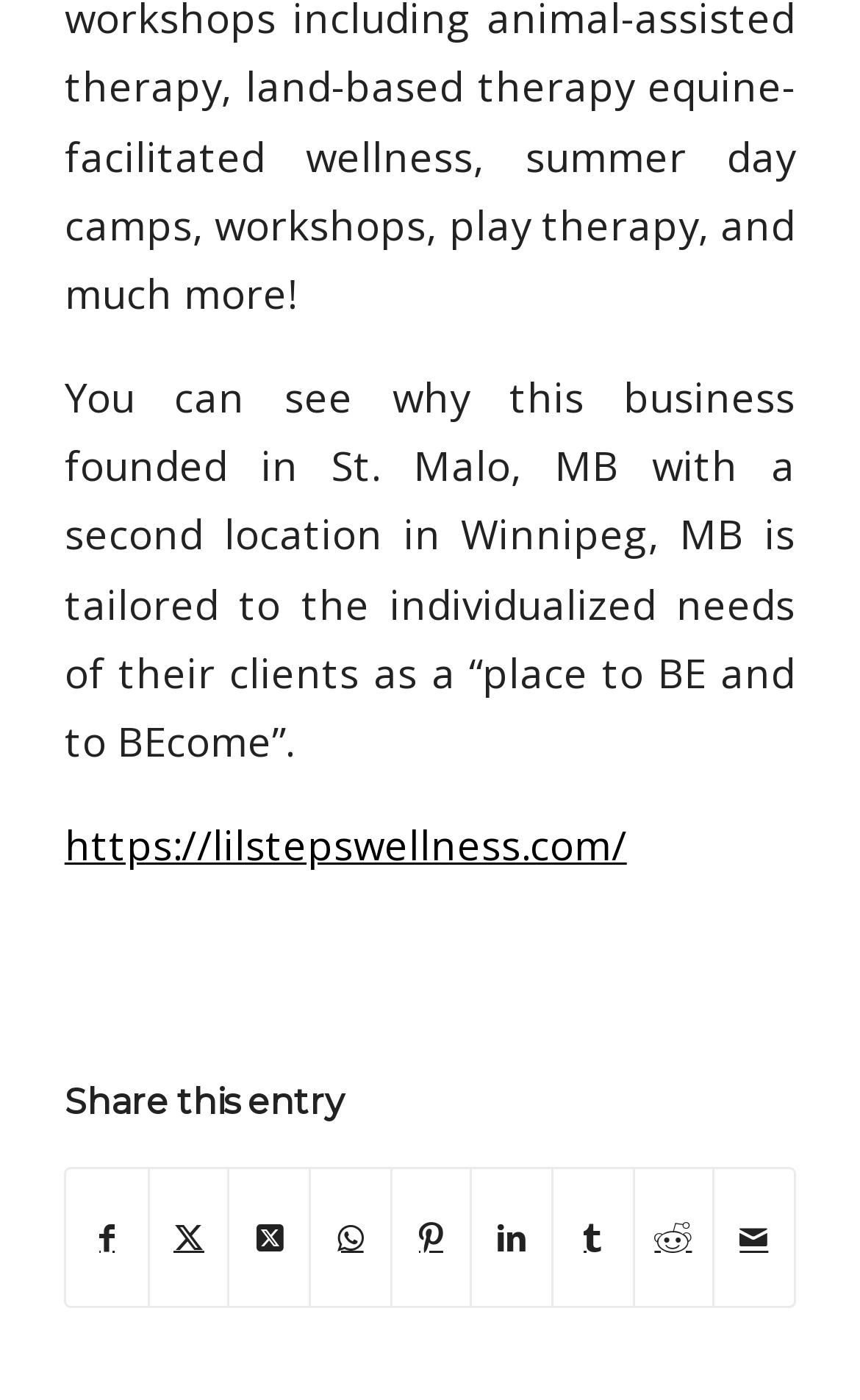Provide the bounding box for the UI element matching this description: "https://lilstepswellness.com/".

[0.075, 0.583, 0.729, 0.623]